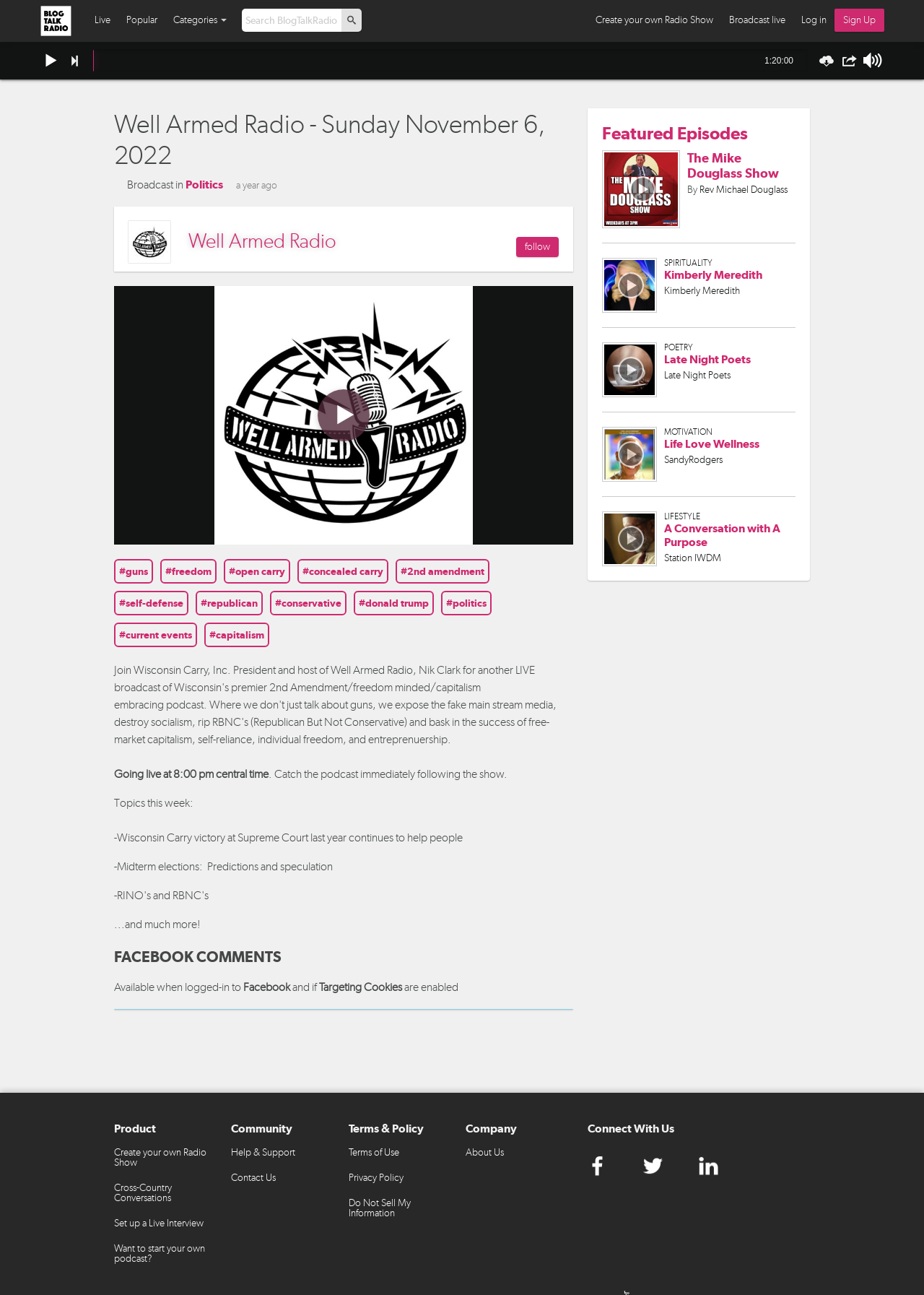Find and specify the bounding box coordinates that correspond to the clickable region for the instruction: "Search BlogTalkRadio".

[0.262, 0.007, 0.37, 0.025]